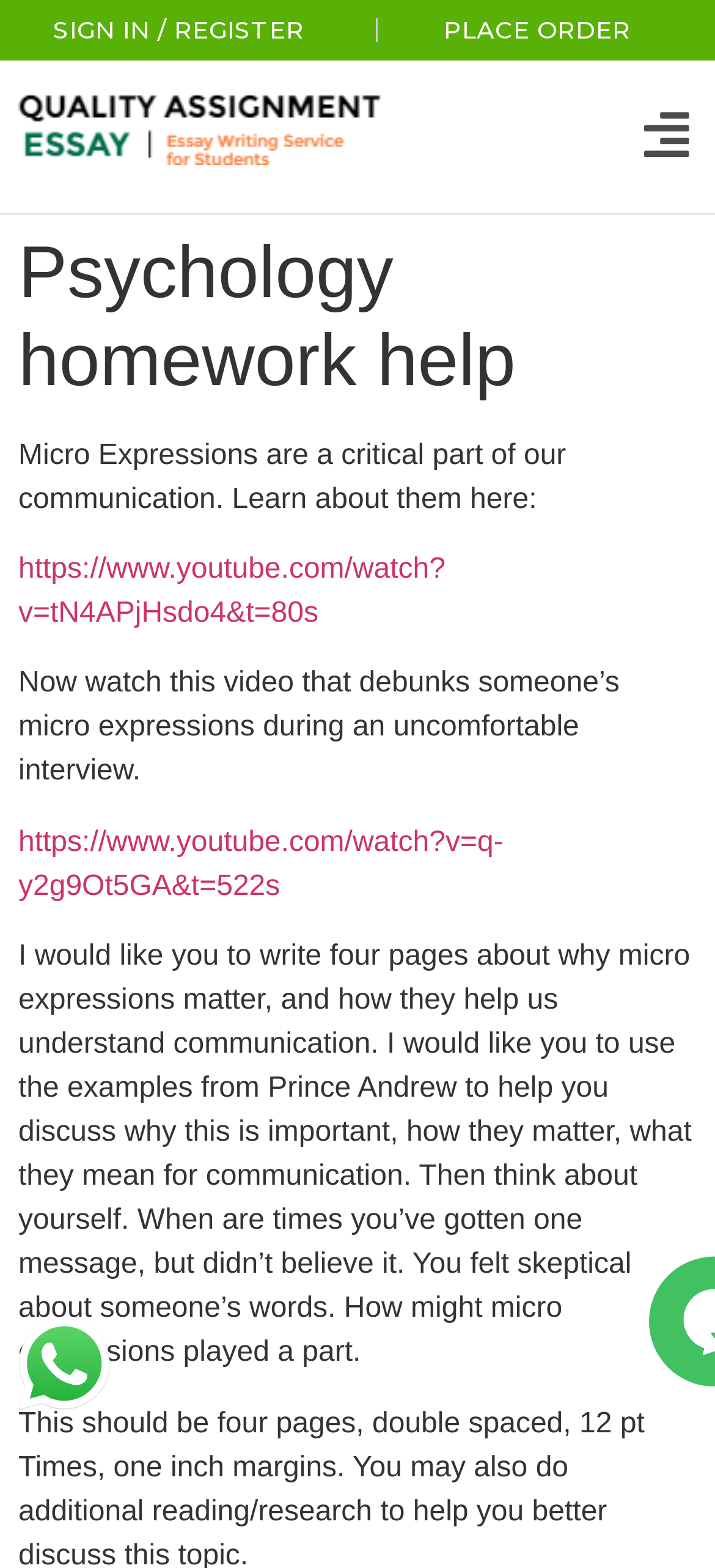Predict the bounding box of the UI element based on the description: "Place Order". The coordinates should be four float numbers between 0 and 1, formatted as [left, top, right, bottom].

[0.621, 0.009, 0.882, 0.028]